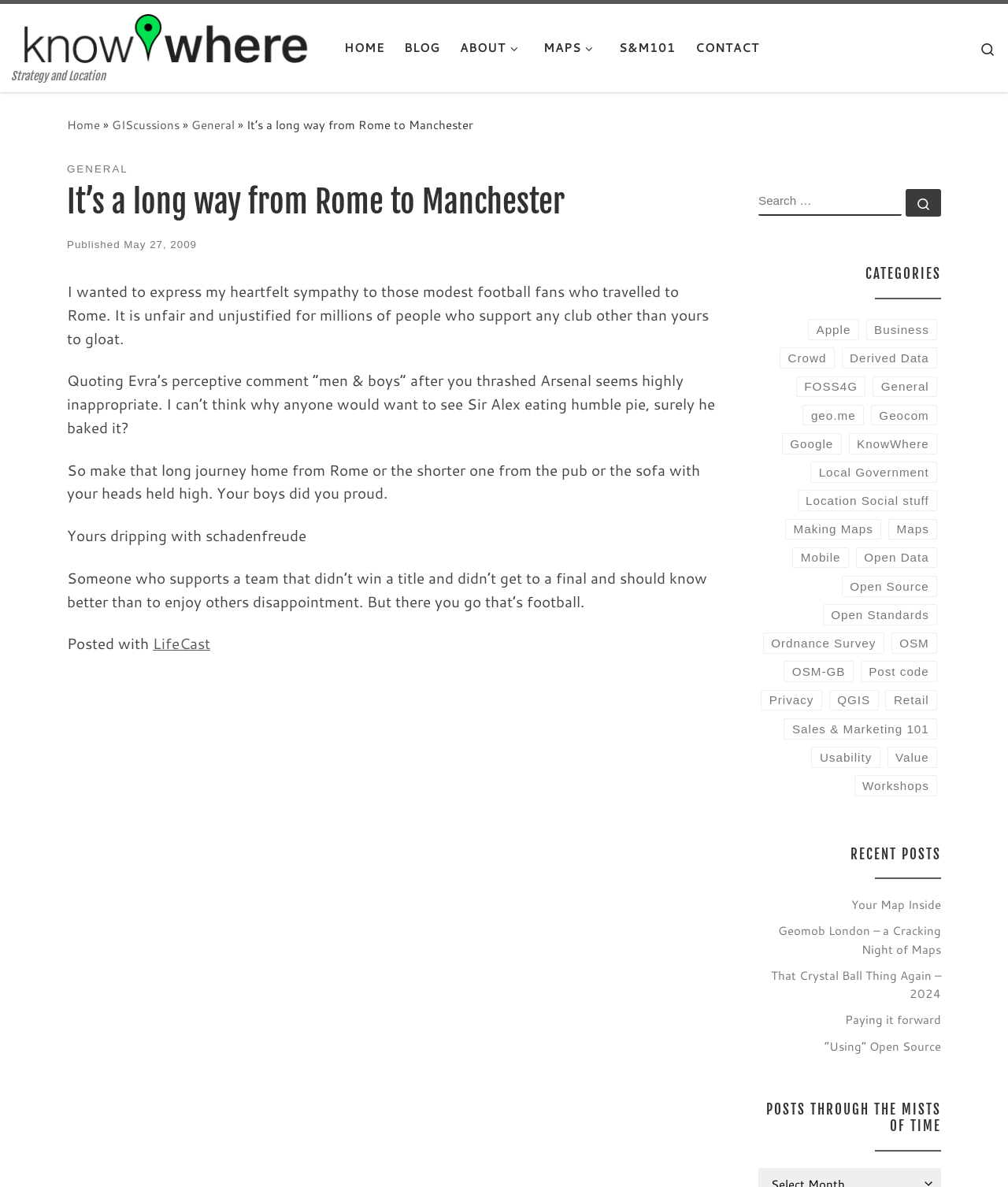Provide the bounding box coordinates of the HTML element this sentence describes: "Sales & Marketing 101". The bounding box coordinates consist of four float numbers between 0 and 1, i.e., [left, top, right, bottom].

[0.778, 0.605, 0.93, 0.623]